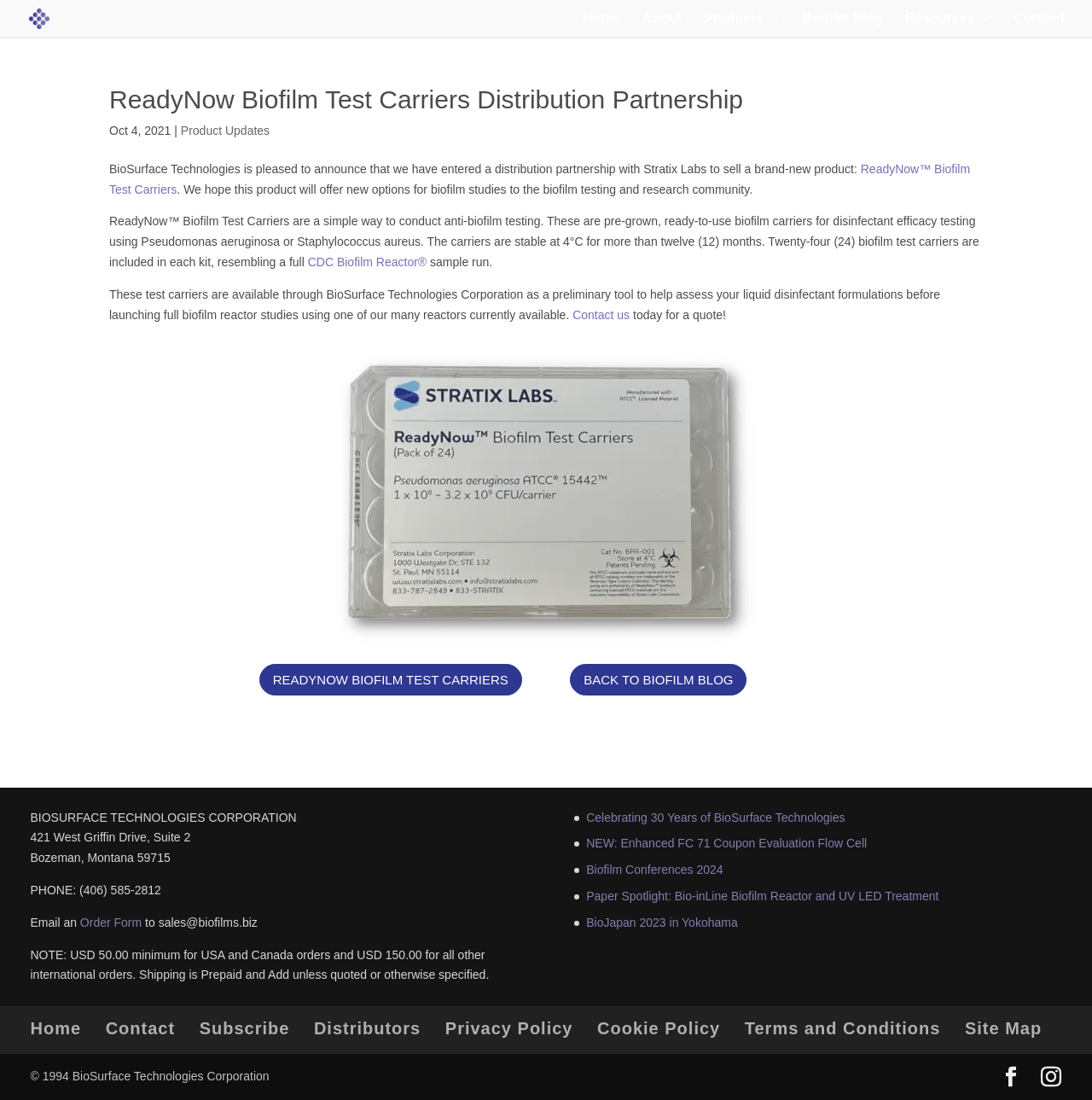Given the element description Terms and Conditions, specify the bounding box coordinates of the corresponding UI element in the format (top-left x, top-left y, bottom-right x, bottom-right y). All values must be between 0 and 1.

[0.682, 0.927, 0.861, 0.944]